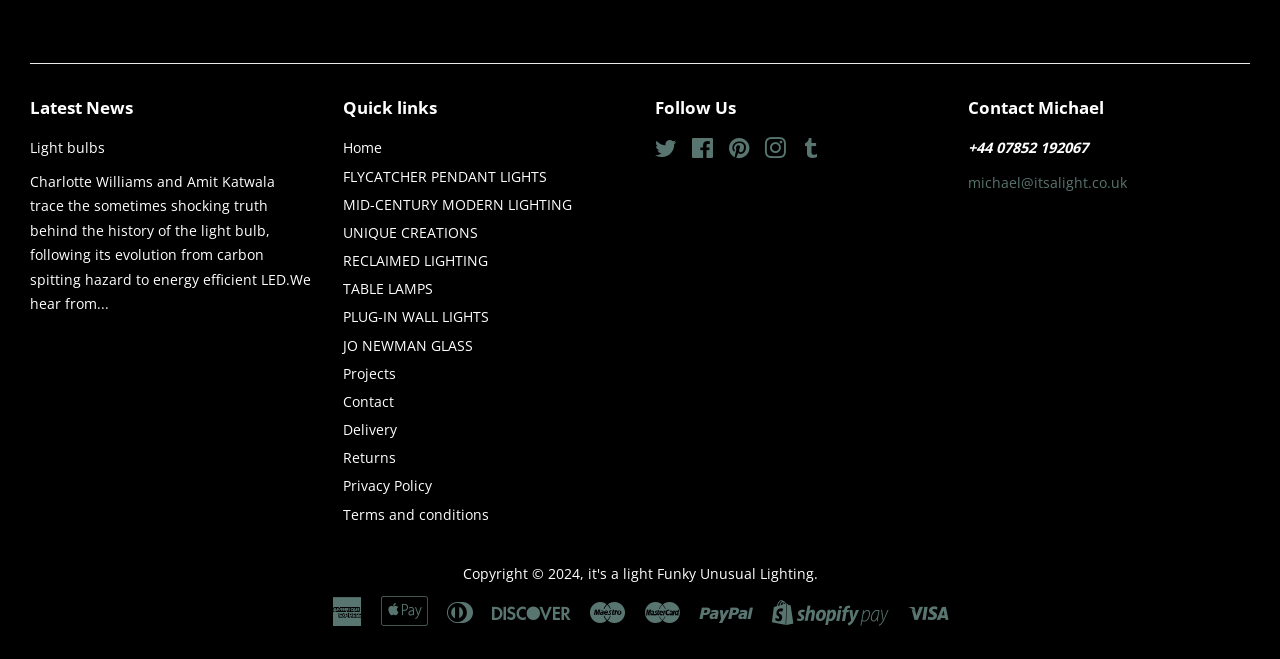Please pinpoint the bounding box coordinates for the region I should click to adhere to this instruction: "View 'Light bulbs' page".

[0.023, 0.21, 0.082, 0.239]